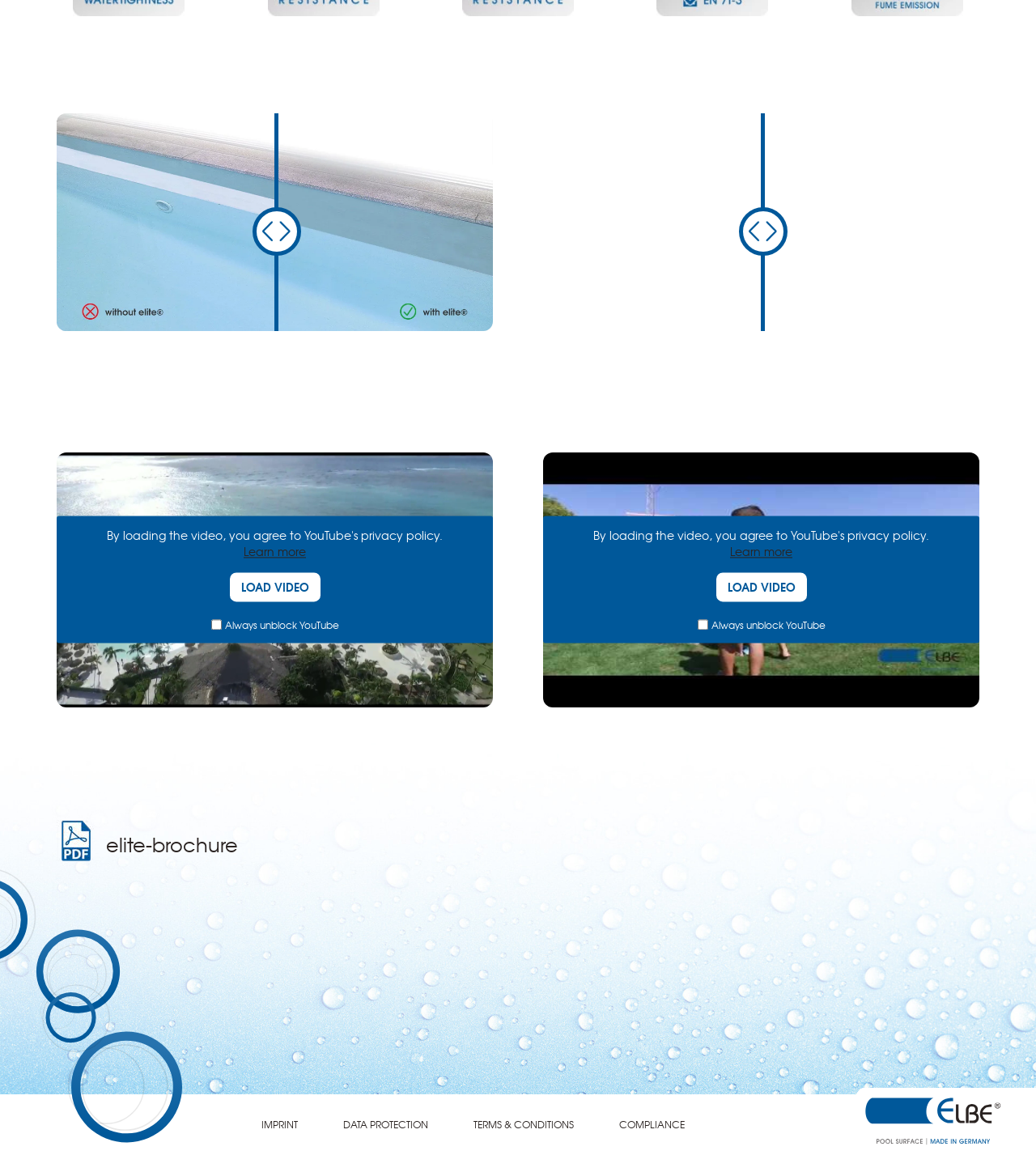Respond with a single word or phrase to the following question: What is the option below the 'LOAD VIDEO' button?

Always unblock YouTube